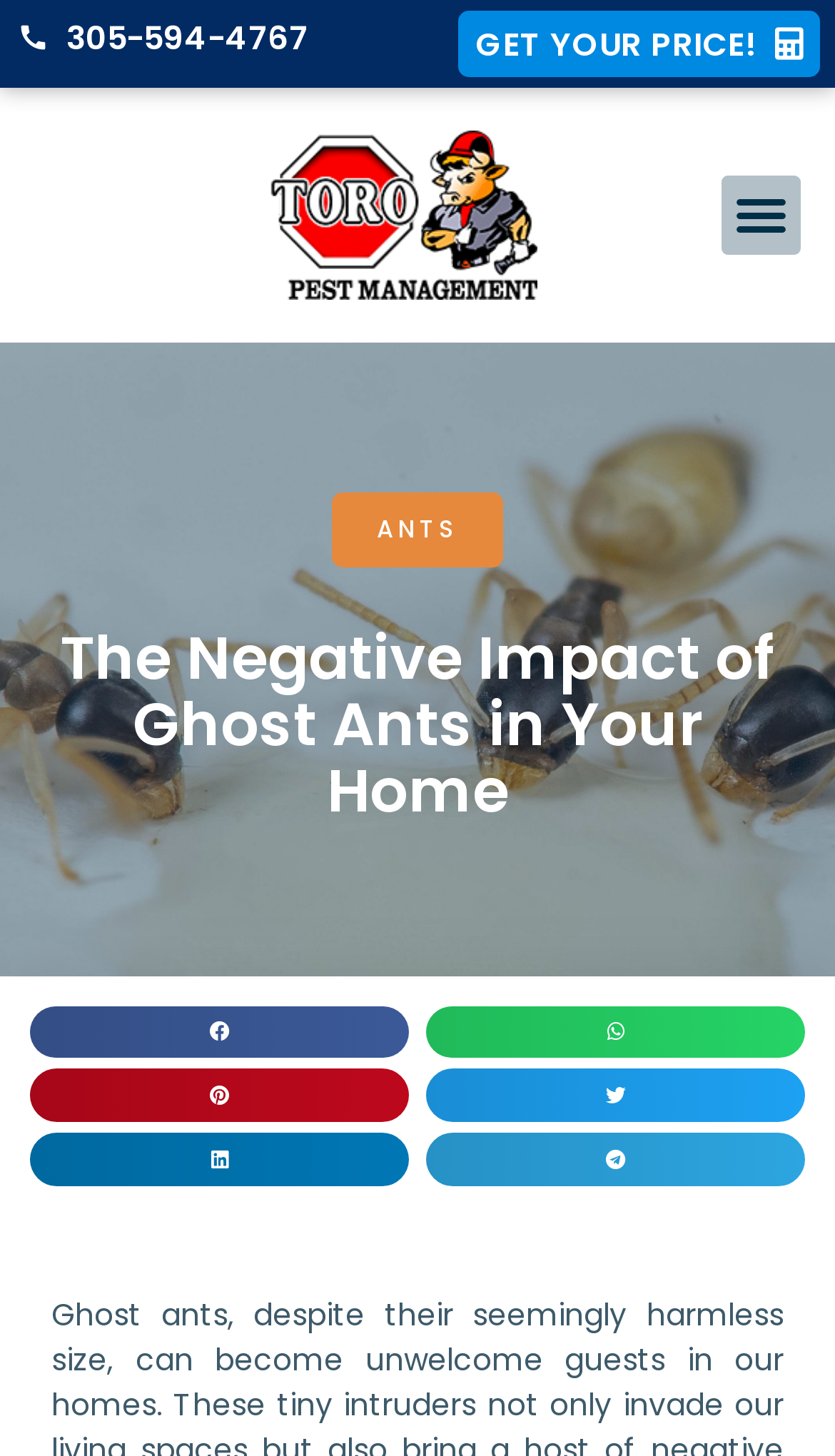Please determine the bounding box coordinates of the element to click in order to execute the following instruction: "Search for something". The coordinates should be four float numbers between 0 and 1, specified as [left, top, right, bottom].

None